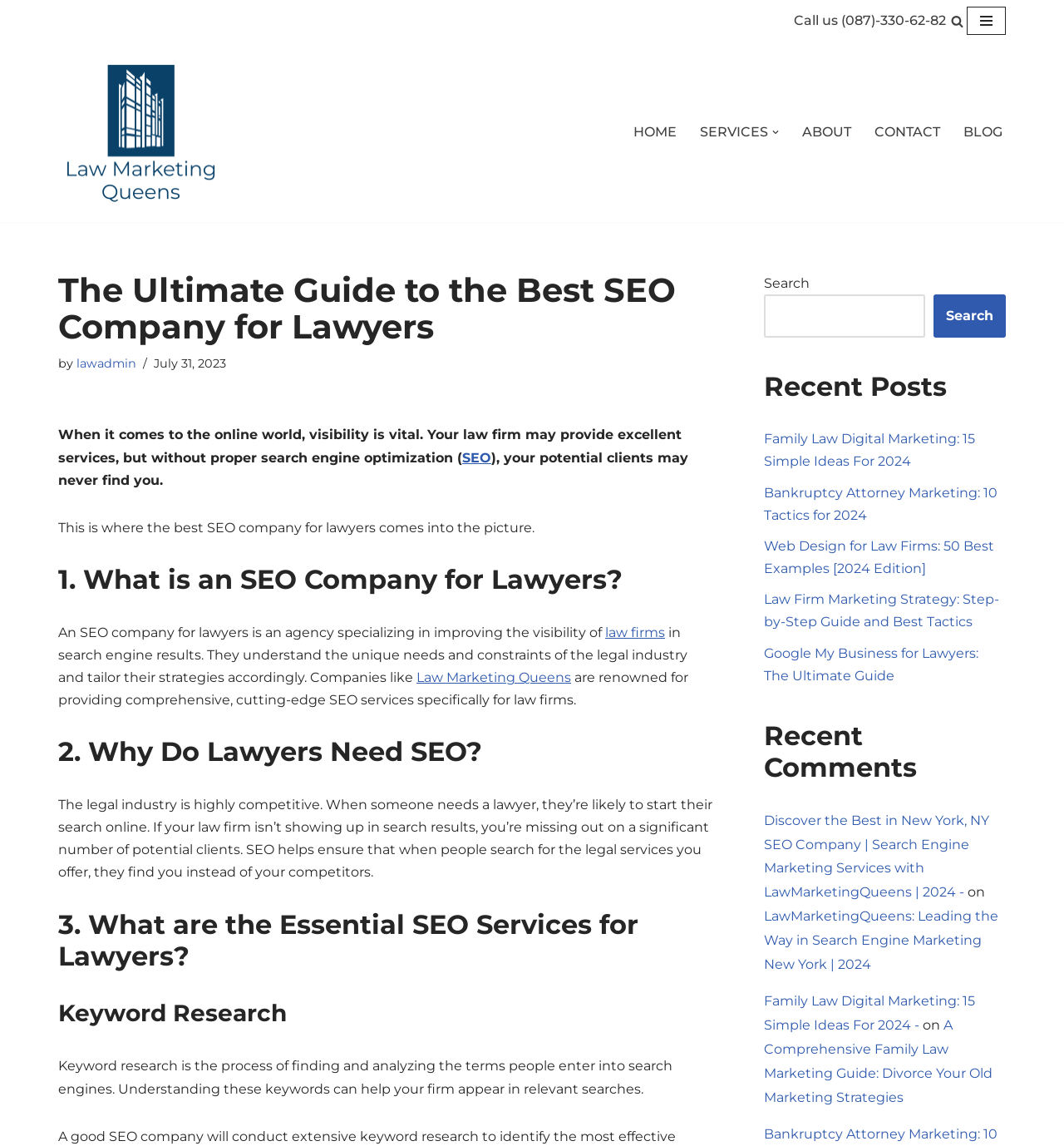Please identify the bounding box coordinates of the clickable element to fulfill the following instruction: "Read the 'HOME' page". The coordinates should be four float numbers between 0 and 1, i.e., [left, top, right, bottom].

[0.595, 0.105, 0.636, 0.125]